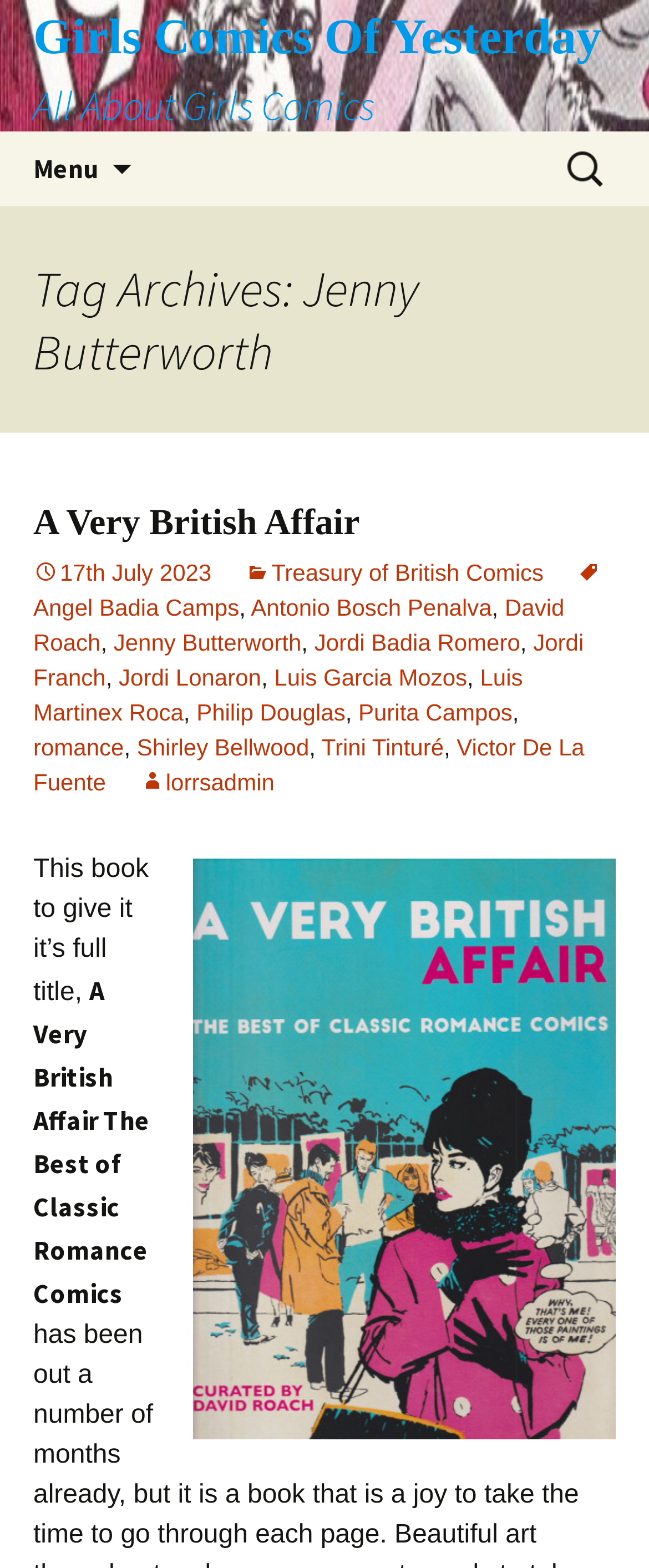What is the date of the latest article?
Relying on the image, give a concise answer in one word or a brief phrase.

17th July 2023